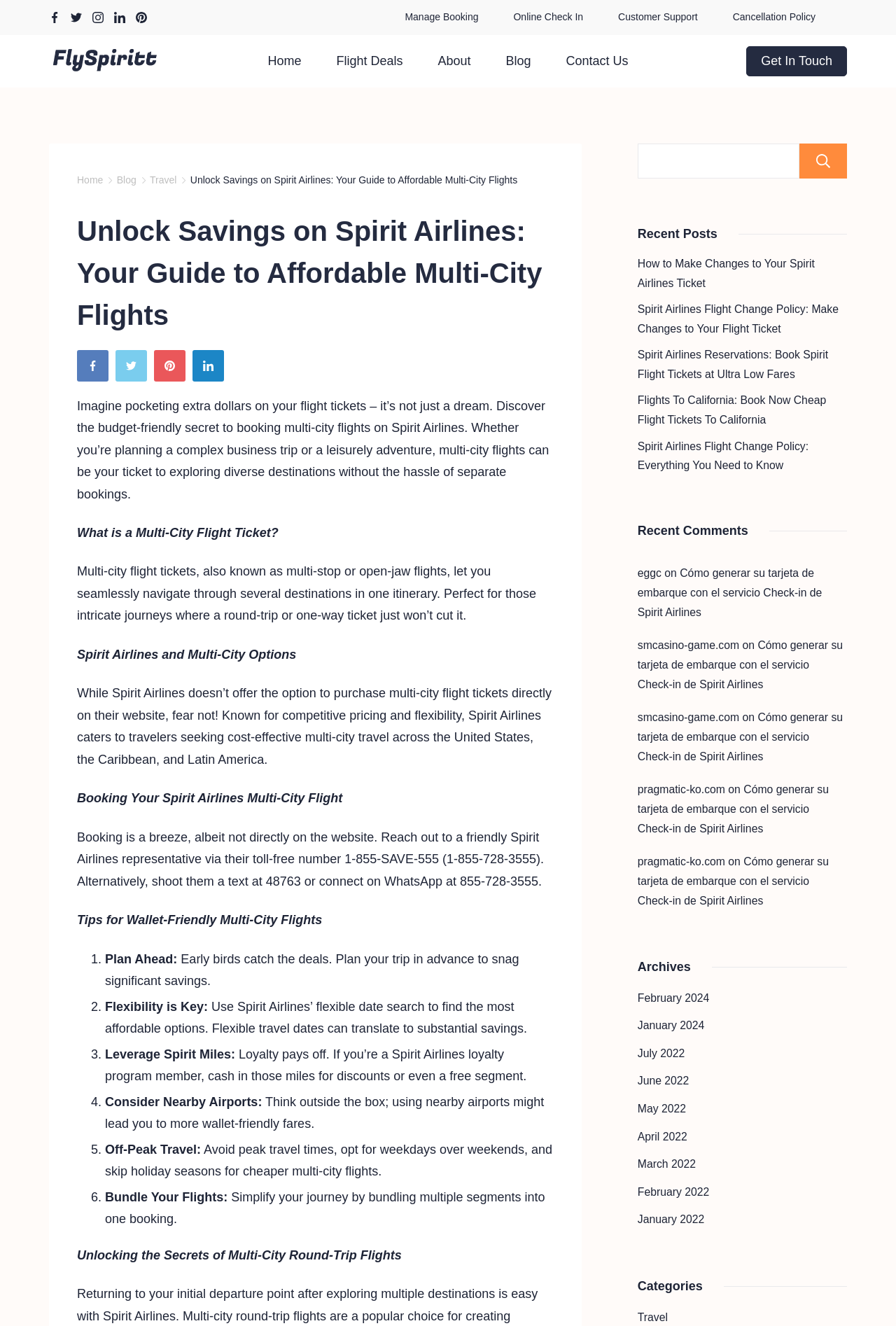Describe the entire webpage, focusing on both content and design.

This webpage is about Spirit Airlines and how to book affordable multi-city flights. At the top, there are social media links to Facebook, Twitter, Instagram, LinkedIn, and Pinterest, accompanied by their respective icons. Next to these links is the Spirit Airlines official website logo. 

Below the social media links, there is a navigation menu with options like "Home", "Flight Deals", "About", "Blog", and "Contact Us". 

The main content of the webpage is divided into sections. The first section has a heading "Unlock Savings on Spirit Airlines: Your Guide to Affordable Multi-City Flights" and a brief introduction to the concept of multi-city flights. 

The next section explains what a multi-city flight ticket is and how it can be beneficial for travelers. This is followed by a section that discusses Spirit Airlines' multi-city options, although it doesn't offer direct booking on its website. 

The webpage then provides a step-by-step guide on how to book a Spirit Airlines multi-city flight, including contacting a representative via phone, text, or WhatsApp. 

There are also six tips for booking wallet-friendly multi-city flights, including planning ahead, being flexible with travel dates, leveraging Spirit miles, considering nearby airports, traveling during off-peak times, and bundling flights. 

On the right side of the webpage, there is a search bar with a search button. Below the search bar, there are recent posts with links to articles about Spirit Airlines, including how to make changes to a ticket, the flight change policy, and booking cheap flights to California. 

At the bottom of the webpage, there is a footer section with recent comments.